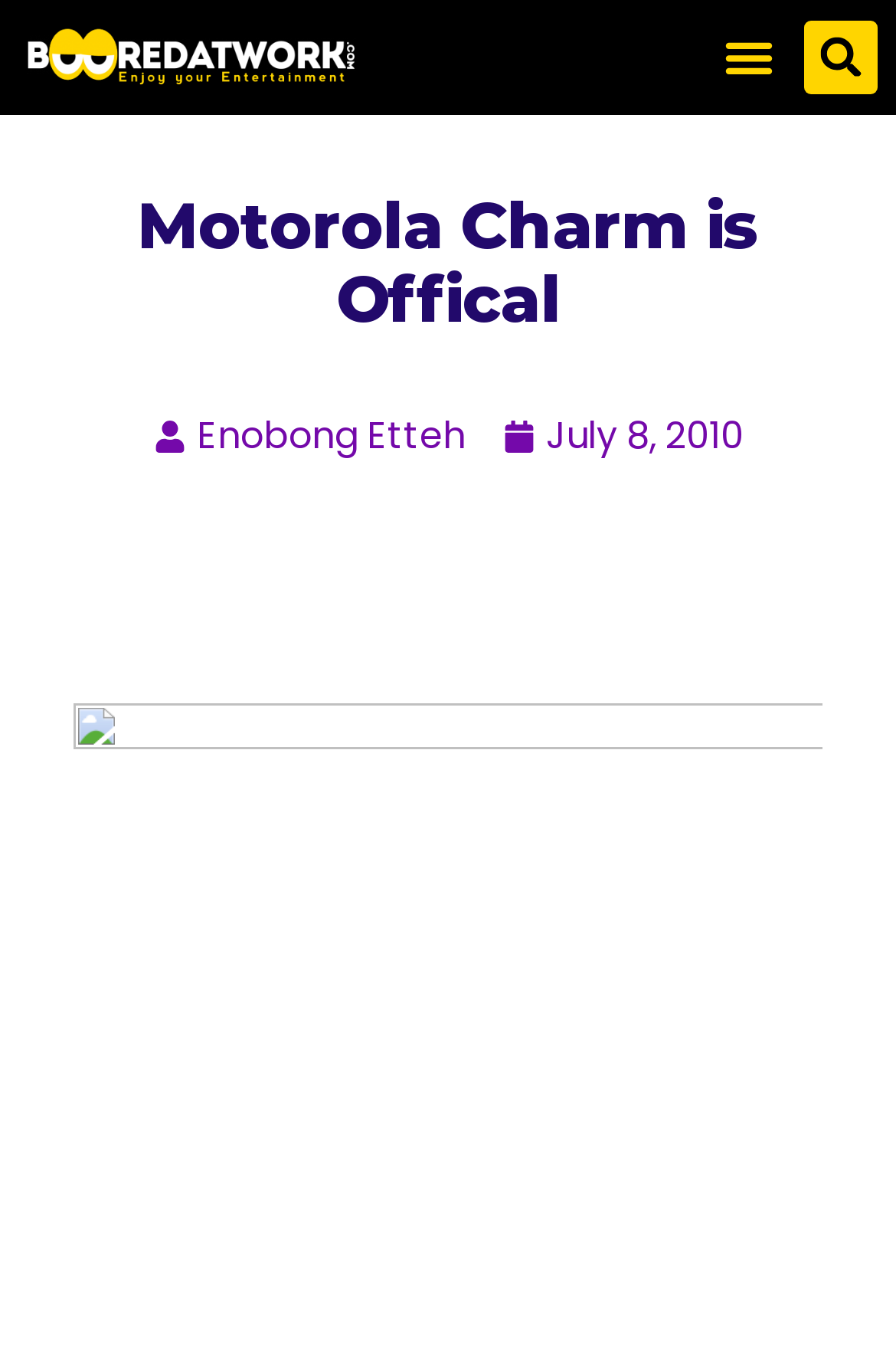What is the logo on the top left?
Using the visual information, respond with a single word or phrase.

Booredatwork Logo